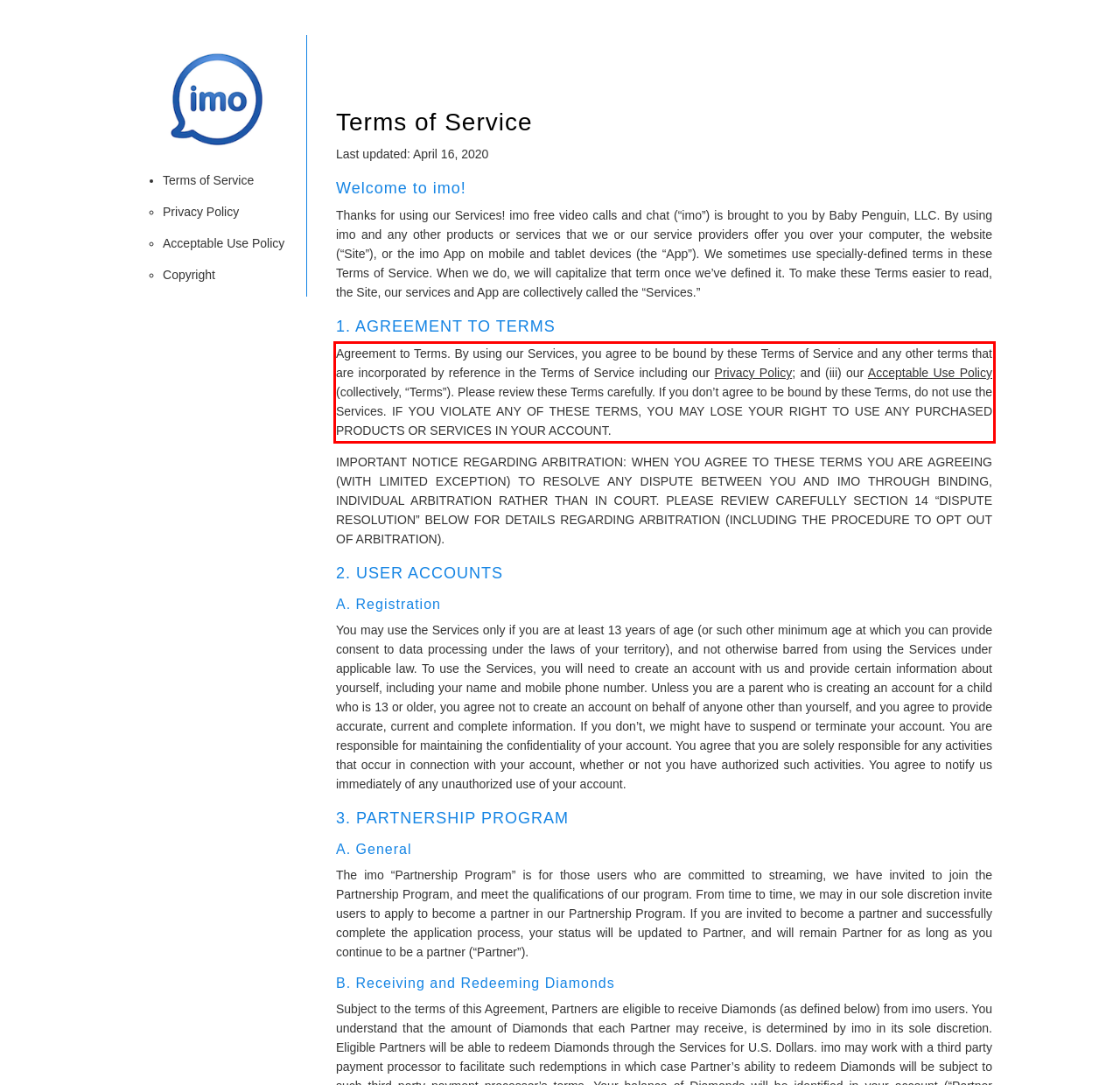Given a webpage screenshot with a red bounding box, perform OCR to read and deliver the text enclosed by the red bounding box.

Agreement to Terms. By using our Services, you agree to be bound by these Terms of Service and any other terms that are incorporated by reference in the Terms of Service including our Privacy Policy; and (iii) our Acceptable Use Policy (collectively, “Terms”). Please review these Terms carefully. If you don’t agree to be bound by these Terms, do not use the Services. IF YOU VIOLATE ANY OF THESE TERMS, YOU MAY LOSE YOUR RIGHT TO USE ANY PURCHASED PRODUCTS OR SERVICES IN YOUR ACCOUNT.